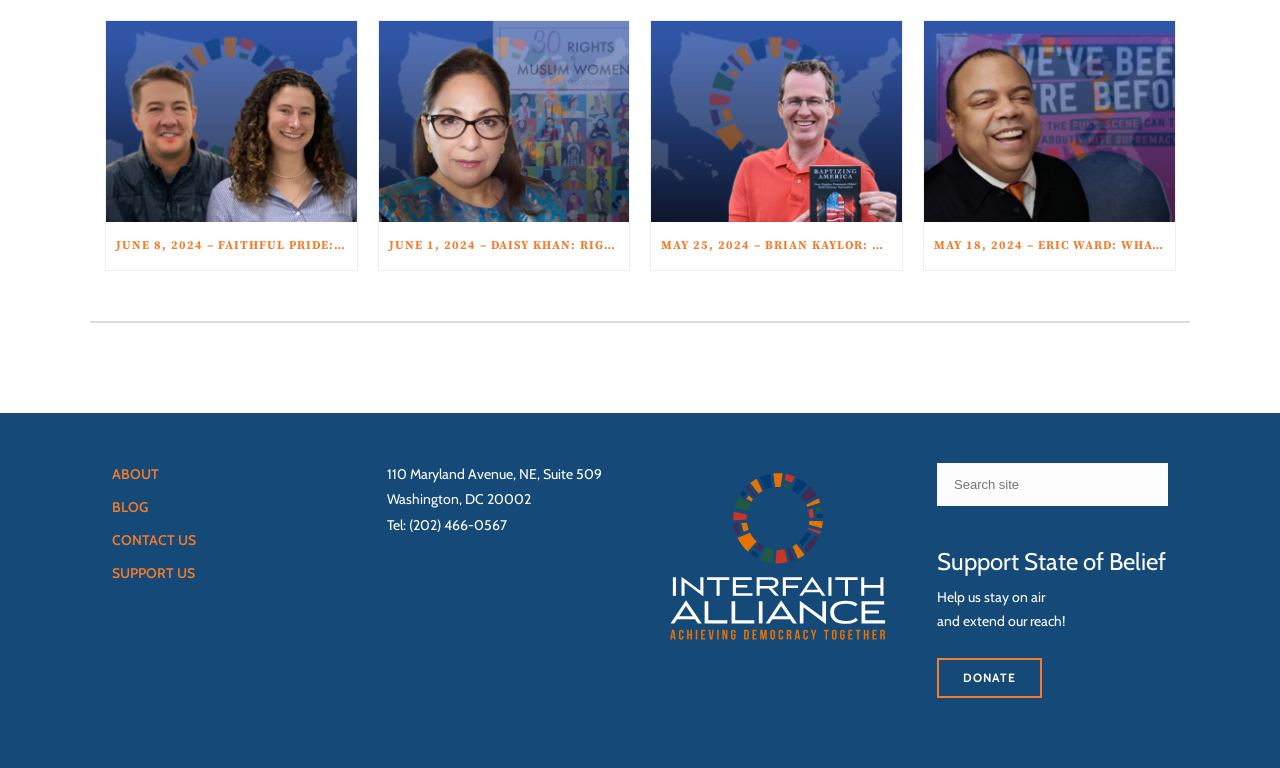Extract the bounding box coordinates for the UI element described as: "Support us".

[0.088, 0.735, 0.152, 0.758]